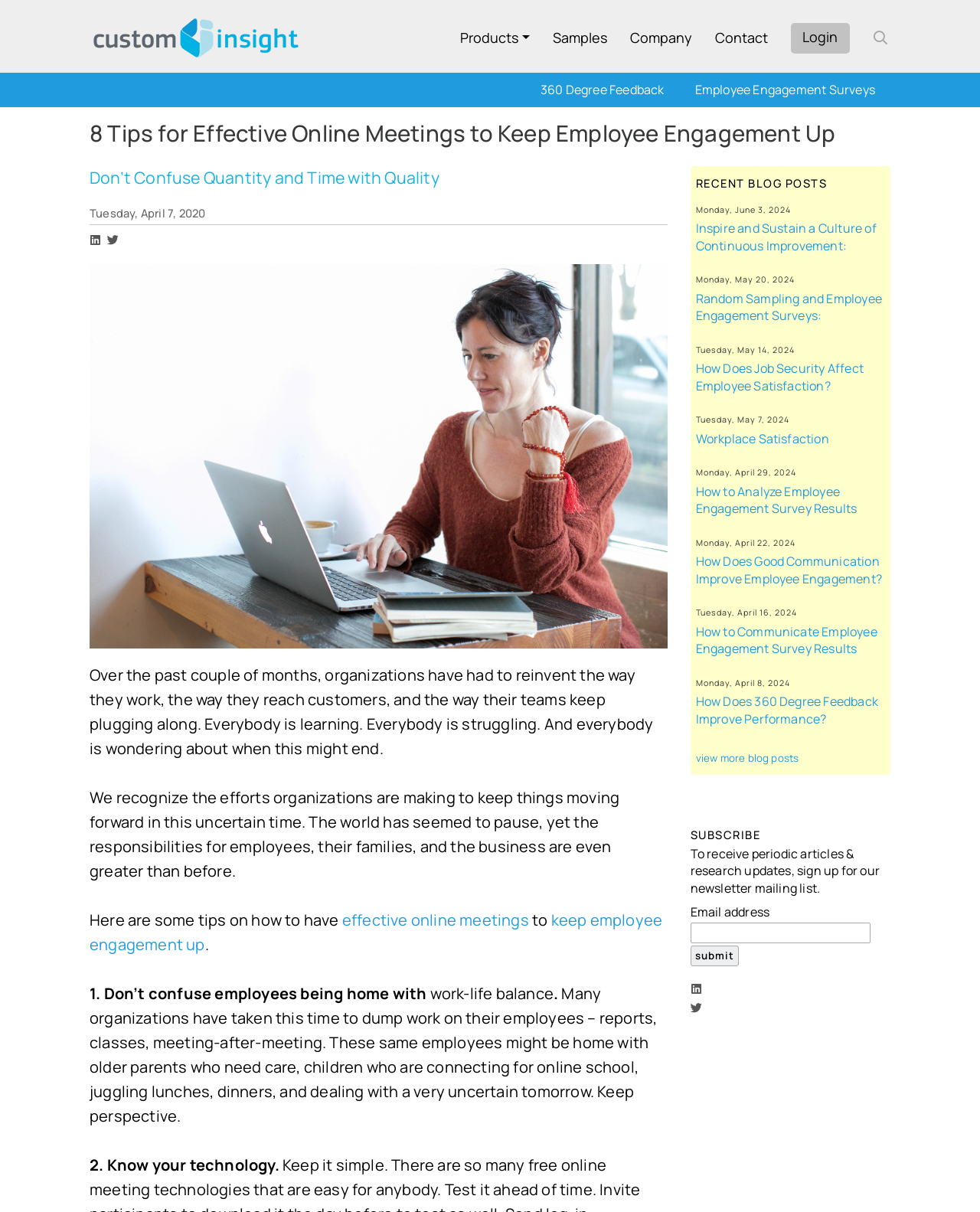Locate the bounding box coordinates of the area that needs to be clicked to fulfill the following instruction: "login to the system". The coordinates should be in the format of four float numbers between 0 and 1, namely [left, top, right, bottom].

[0.807, 0.019, 0.867, 0.044]